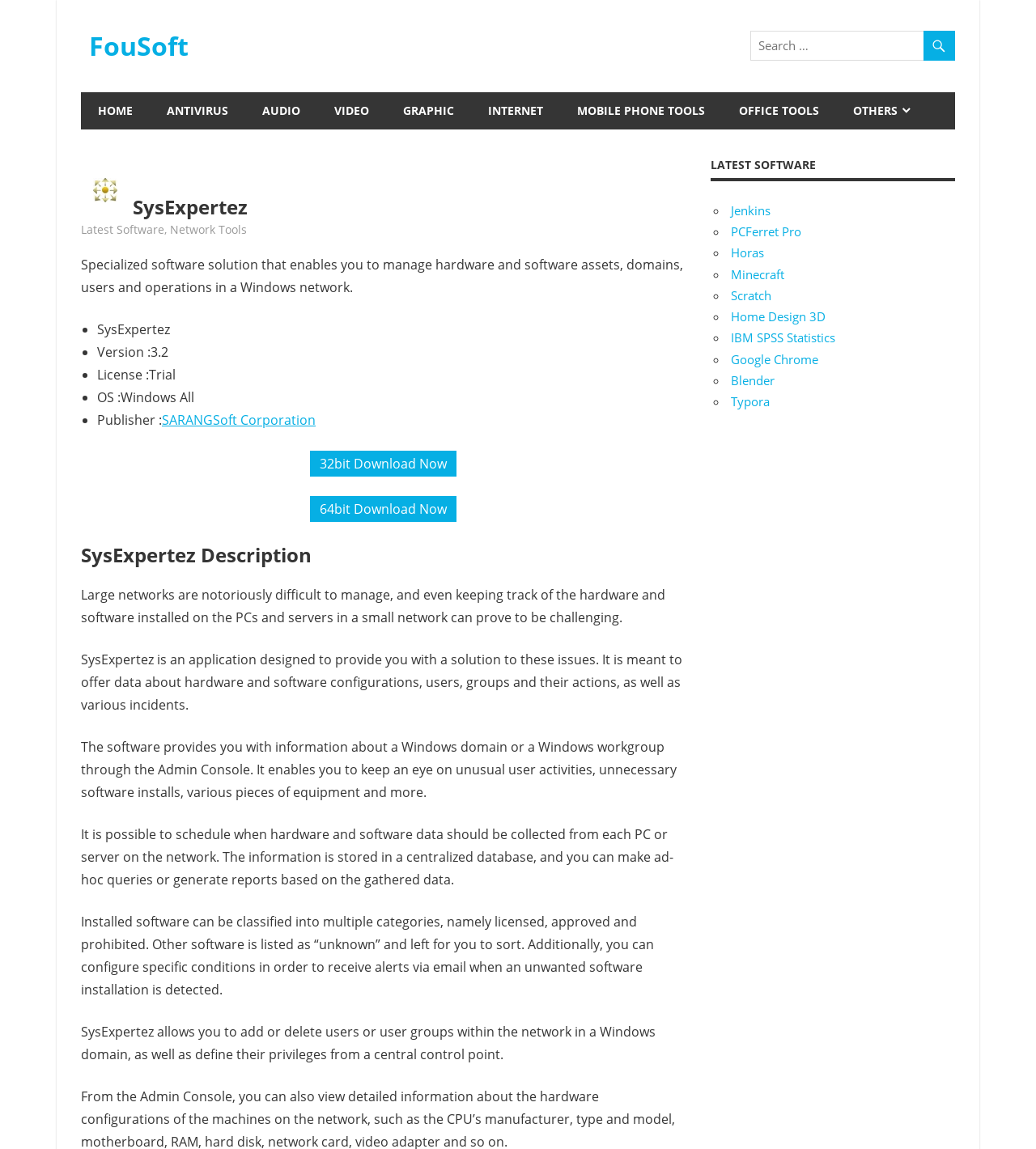Identify the bounding box coordinates of the clickable section necessary to follow the following instruction: "View latest software". The coordinates should be presented as four float numbers from 0 to 1, i.e., [left, top, right, bottom].

[0.686, 0.137, 0.787, 0.155]